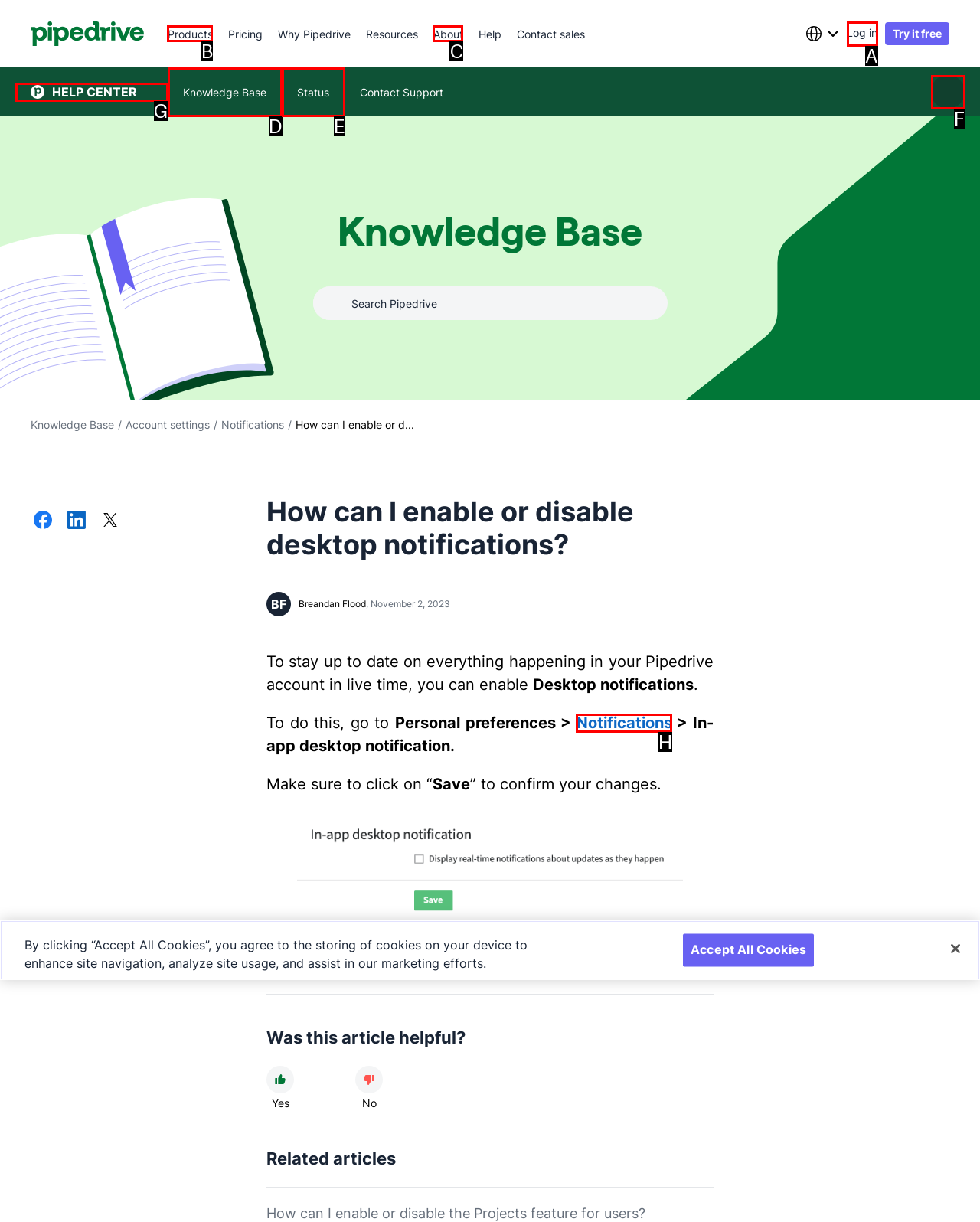Identify the HTML element that best matches the description: Status. Provide your answer by selecting the corresponding letter from the given options.

E